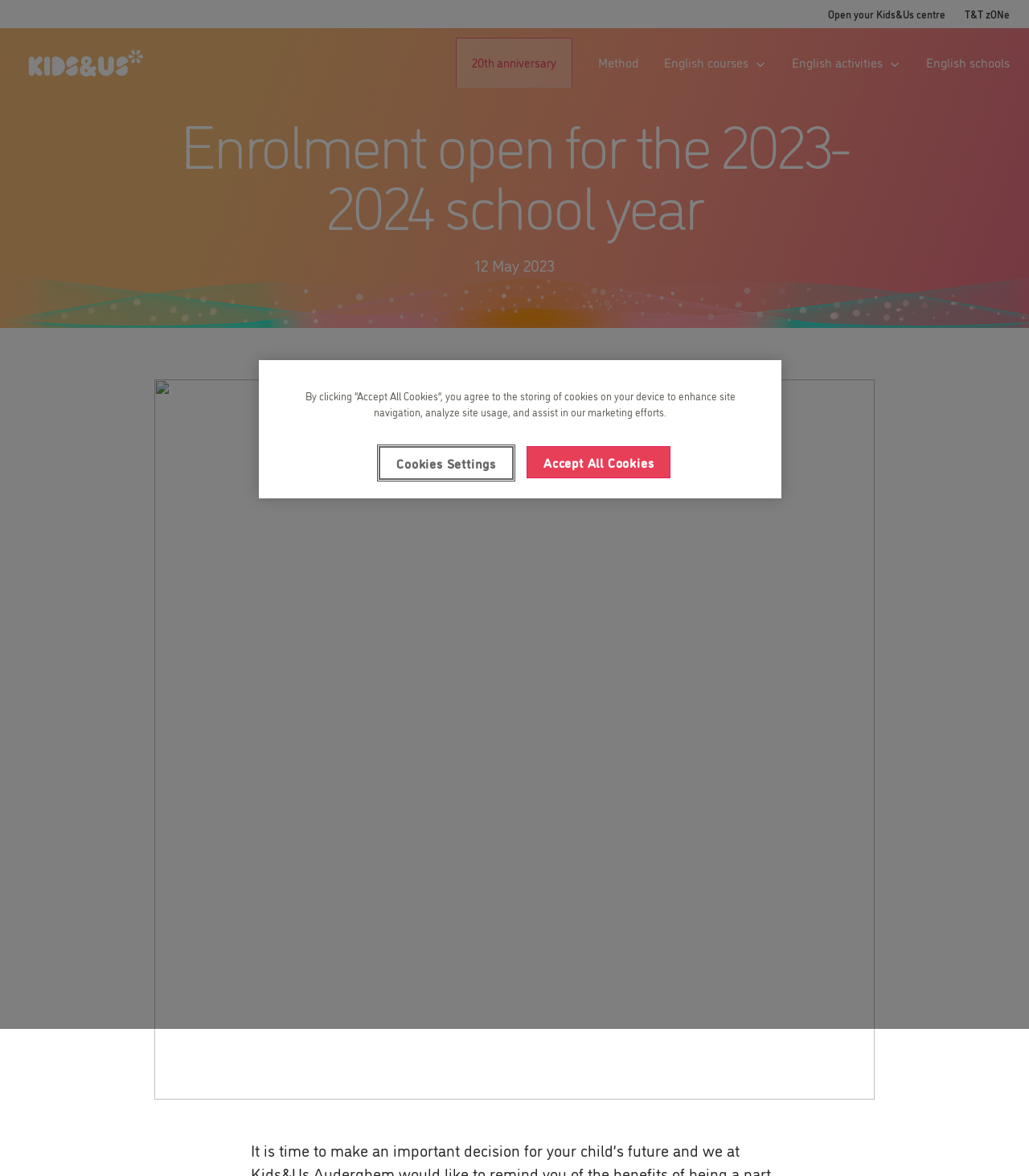Give a concise answer using only one word or phrase for this question:
What is the date mentioned on the webpage?

12 May 2023